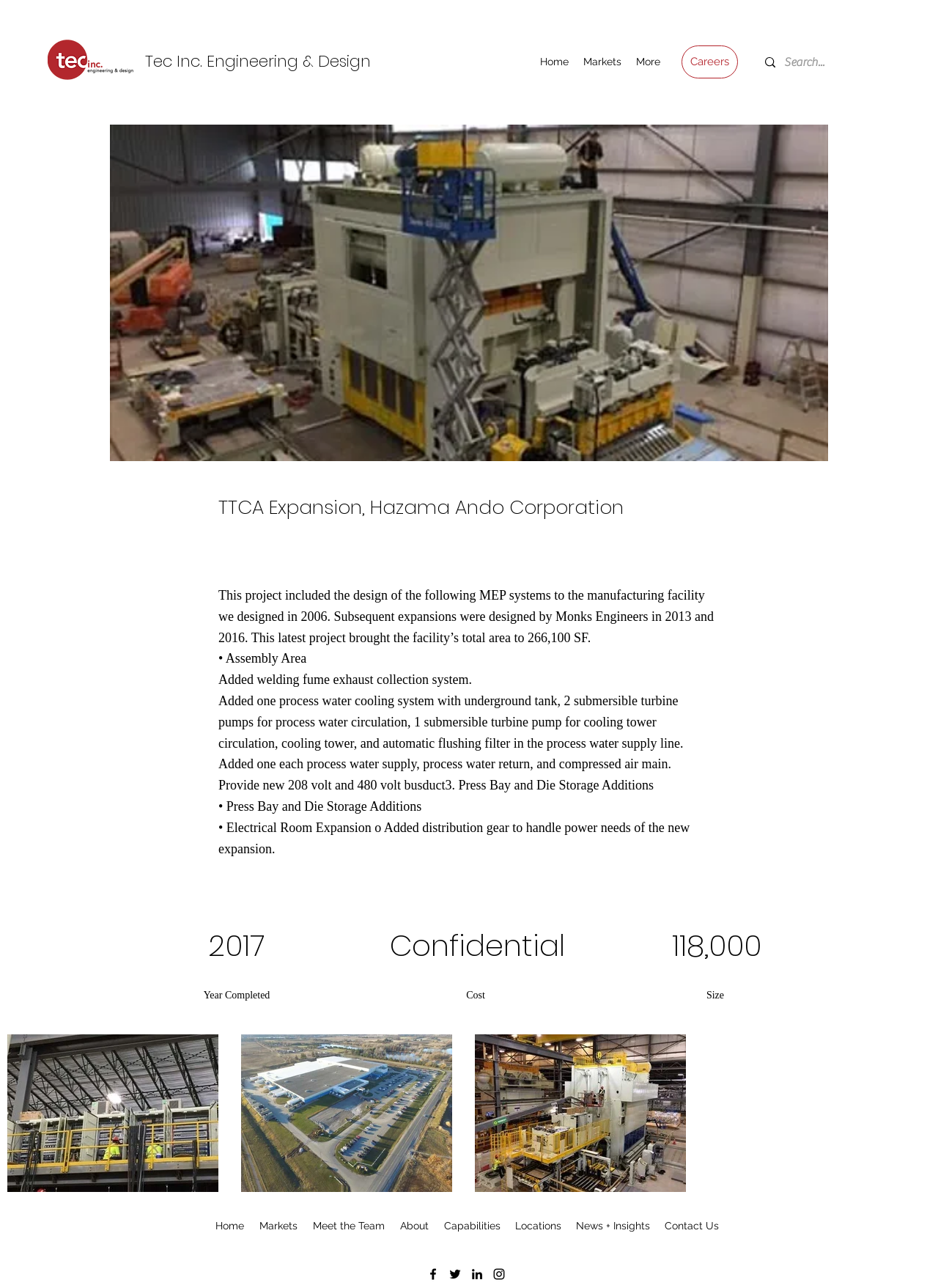Kindly determine the bounding box coordinates for the clickable area to achieve the given instruction: "Go to Markets page".

[0.614, 0.039, 0.67, 0.056]